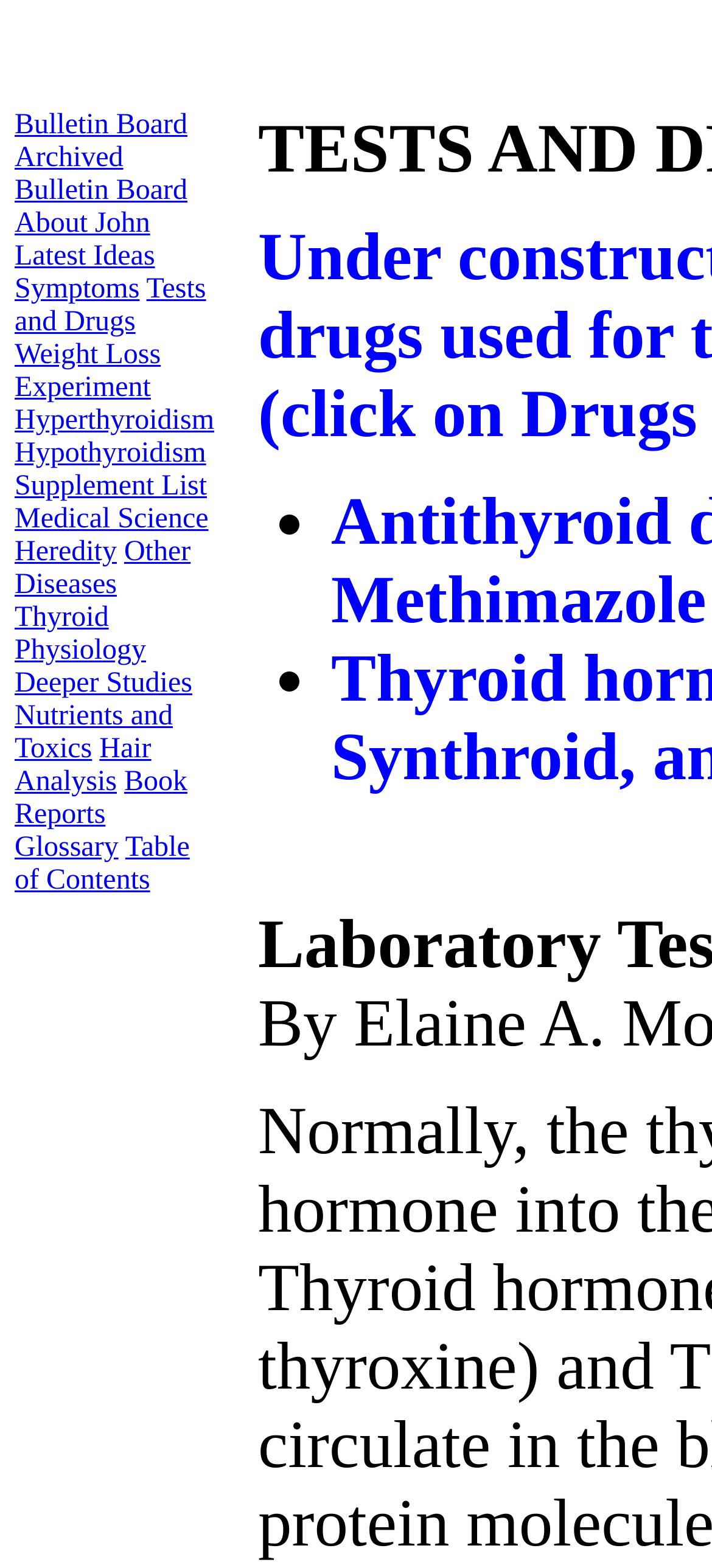Please indicate the bounding box coordinates of the element's region to be clicked to achieve the instruction: "visit Table of Contents". Provide the coordinates as four float numbers between 0 and 1, i.e., [left, top, right, bottom].

[0.021, 0.531, 0.266, 0.571]